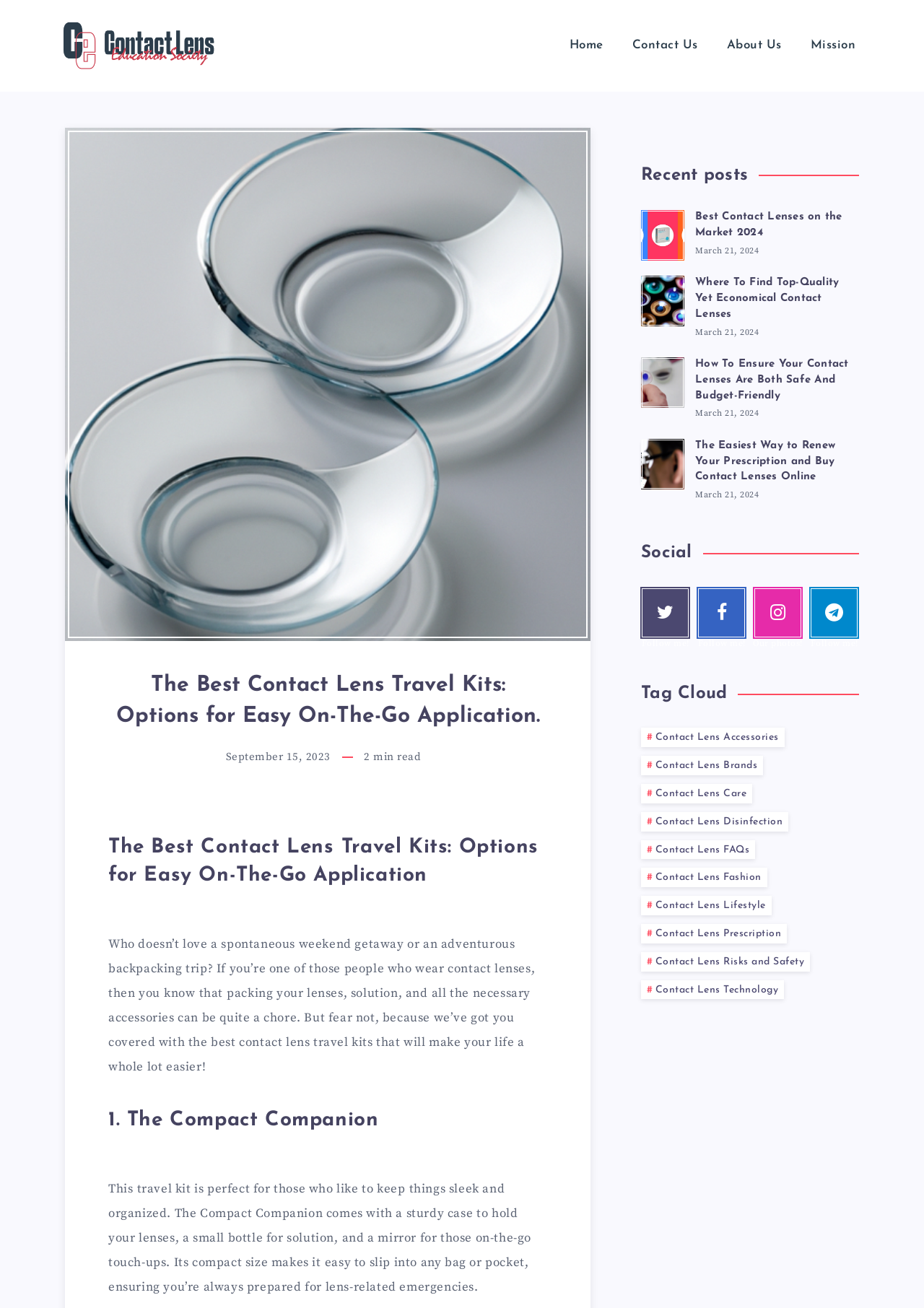How many recent posts are listed?
Provide a detailed answer to the question using information from the image.

The number of recent posts can be determined by counting the number of article elements under the 'Recent posts' heading, which are 4 in total.